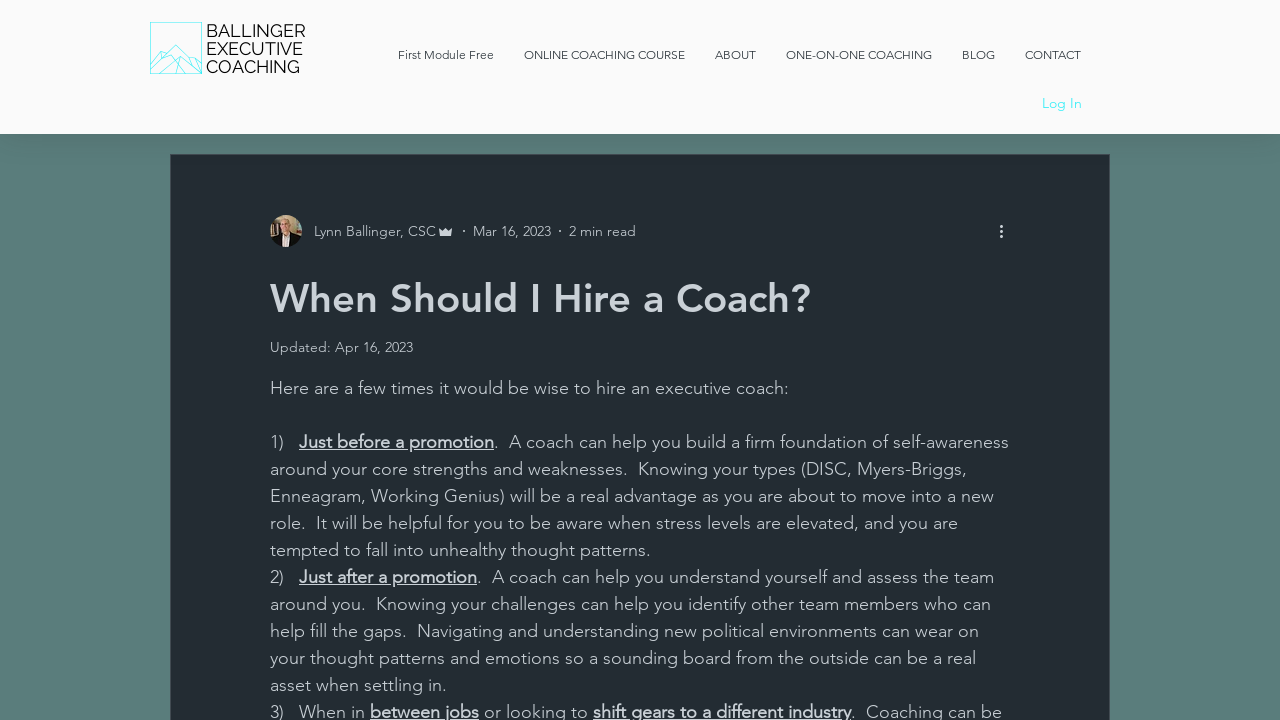Identify the bounding box coordinates for the element you need to click to achieve the following task: "Visit the 'ABOUT' page". Provide the bounding box coordinates as four float numbers between 0 and 1, in the form [left, top, right, bottom].

[0.547, 0.047, 0.602, 0.106]